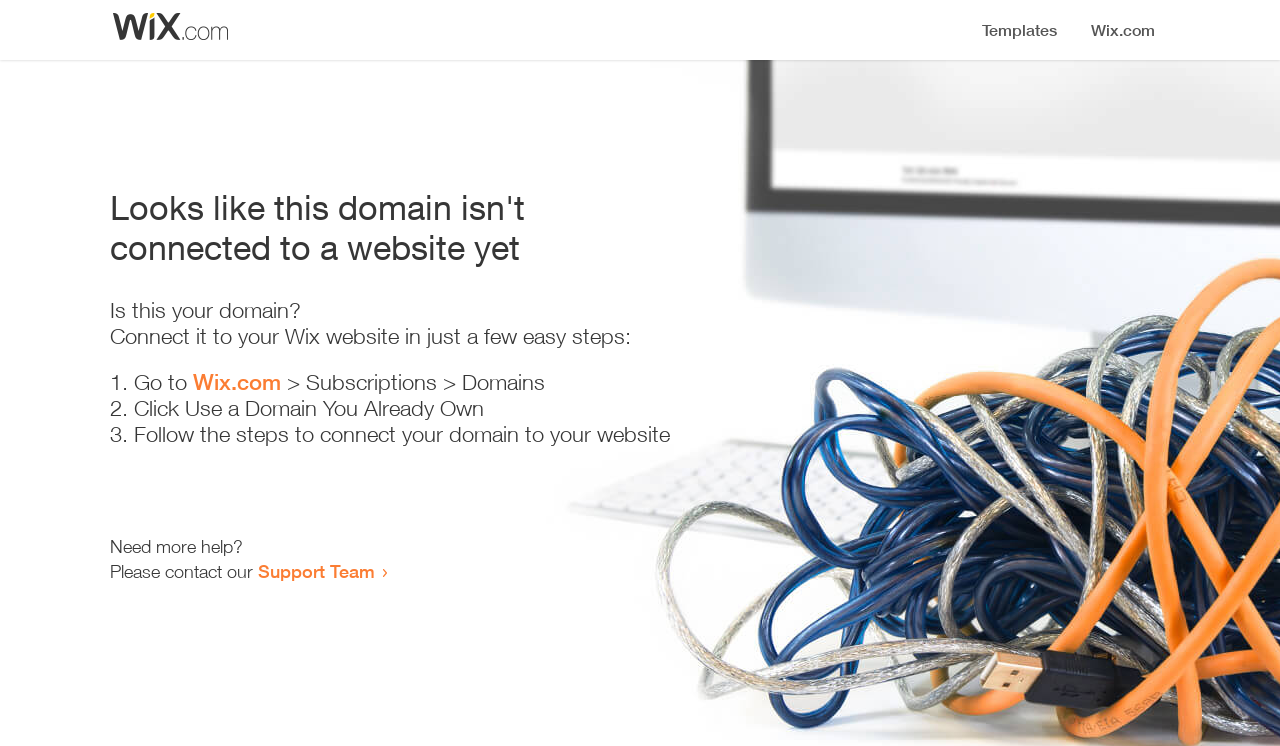Analyze the image and deliver a detailed answer to the question: What is the current status of the domain?

Based on the heading 'Looks like this domain isn't connected to a website yet', it is clear that the domain is not currently connected to a website.